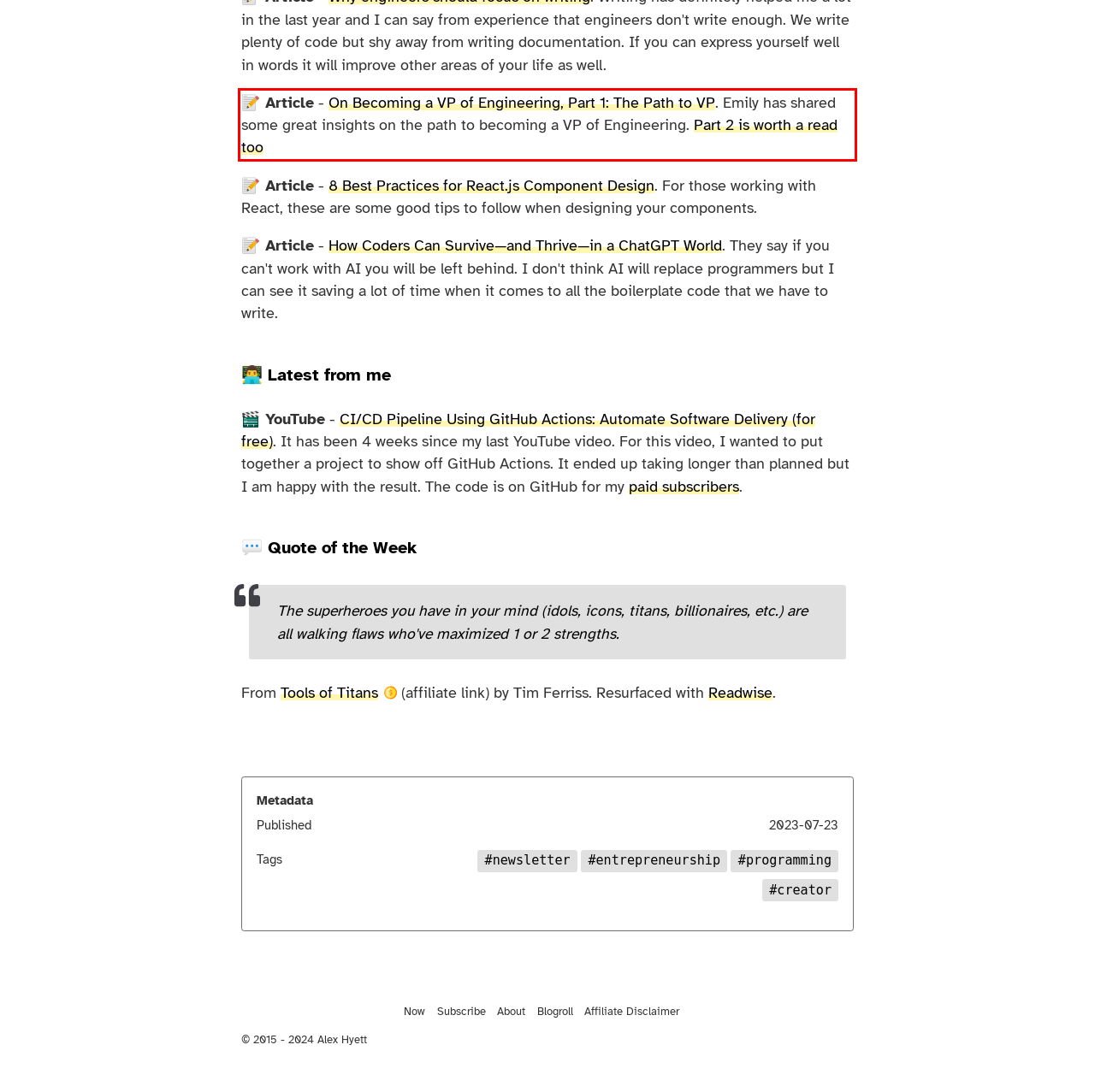Within the provided webpage screenshot, find the red rectangle bounding box and perform OCR to obtain the text content.

📝 Article - On Becoming a VP of Engineering, Part 1: The Path to VP. Emily has shared some great insights on the path to becoming a VP of Engineering. Part 2 is worth a read too